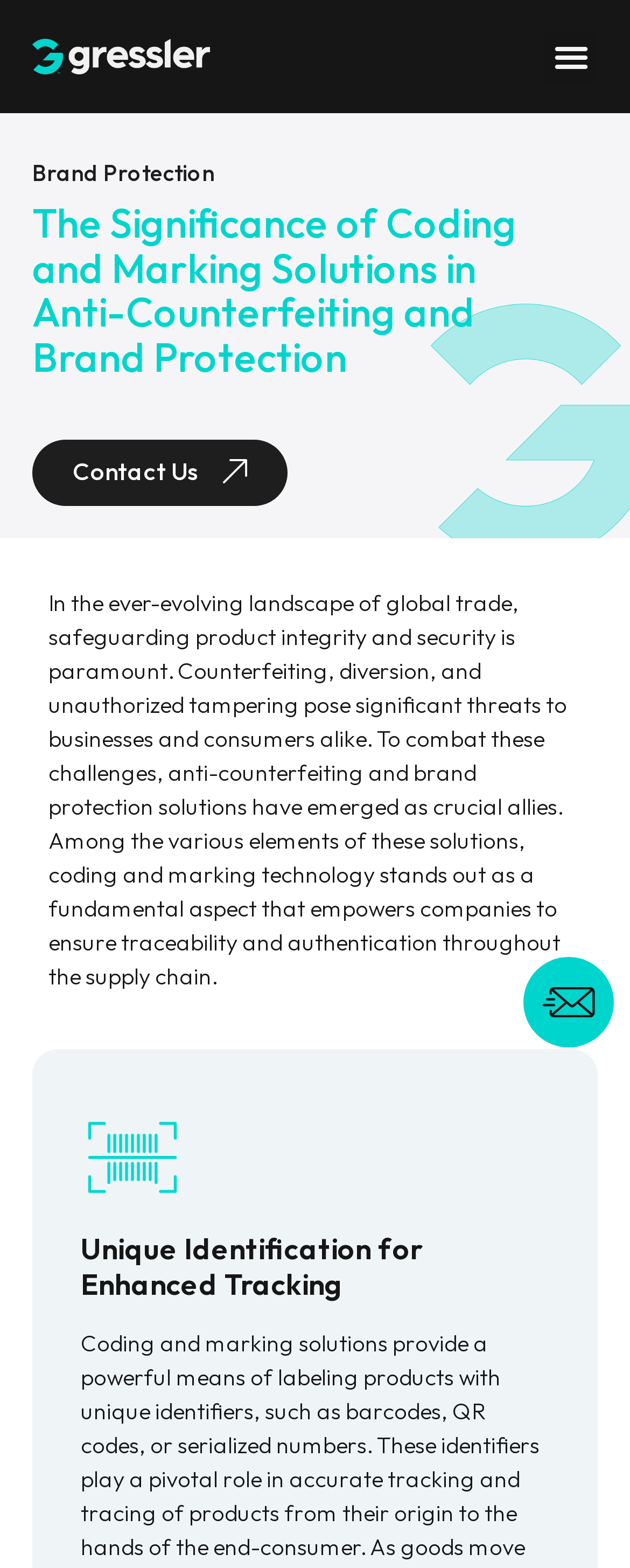Describe the entire webpage, focusing on both content and design.

The webpage is about Gressler's brand protection solutions, specifically highlighting the importance of coding and marking technology in anti-counterfeiting and brand protection. 

At the top left of the page, there is a link, and next to it, a heading that reads "Brand Protection". Below this heading, there is a longer heading that explains the significance of coding and marking solutions in anti-counterfeiting and brand protection. 

On the top right side of the page, there is a button labeled "Menu Toggle" that is not expanded. 

Further down the page, there is a paragraph of text that discusses the importance of safeguarding product integrity and security in the global trade landscape. This text is positioned below the headings and spans most of the page's width. 

To the right of this text, there is a link labeled "Contact Us" accompanied by a small image. 

Below the text, there is an image, and further down, a heading that reads "Unique Identification for Enhanced Tracking". 

Additionally, there is another link at the bottom right of the page, accompanied by an image.